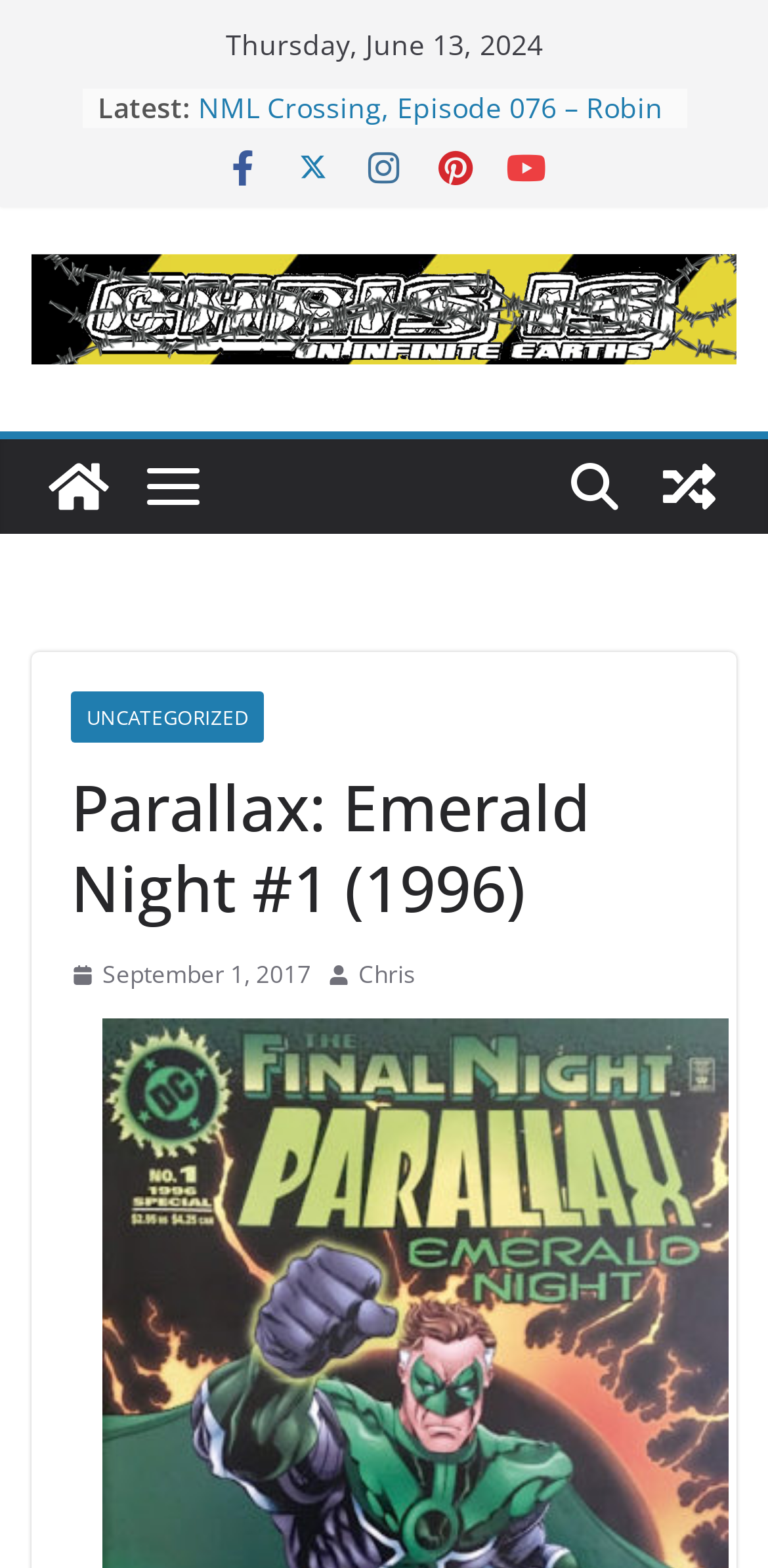Summarize the webpage comprehensively, mentioning all visible components.

The webpage appears to be a blog post or article about the comic book "Parallax: Emerald Night #1" released in 1996. At the top of the page, there is a date "Thursday, June 13, 2024" and a section labeled "Latest:" with a list of links to recent posts, including "NML Crossing, Episode 077 – Batman: Legends of the Dark Knight #120 (1999)" and others.

Below the list, there are several social media links, represented by icons, aligned horizontally. To the left of these icons, there is a link to the website "Chris is on Infinite Earths" with a corresponding image. 

Further down, there is a large header that reads "Parallax: Emerald Night #1 (1996)" which is the title of the comic book being discussed. Below the header, there is a section with a link to a random post, accompanied by an image.

On the right side of the page, there is a section with an image and a link to a category labeled "UNCATEGORIZED". Below this, there is a link to a post dated "September 1, 2017" with an accompanying image and time stamp. There are also two more images and a link to the author "Chris" in this section.